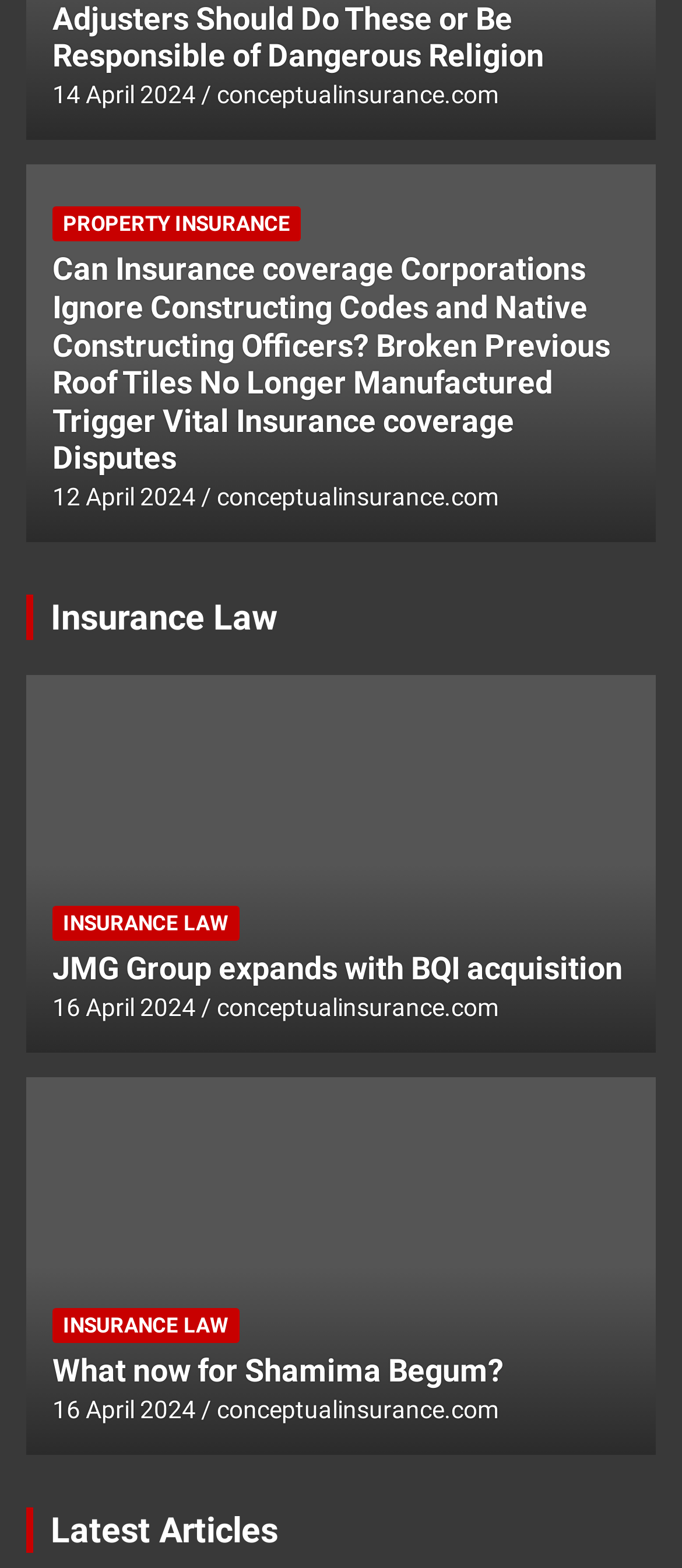Respond to the question below with a single word or phrase:
What is the domain of the website?

conceptualinsurance.com